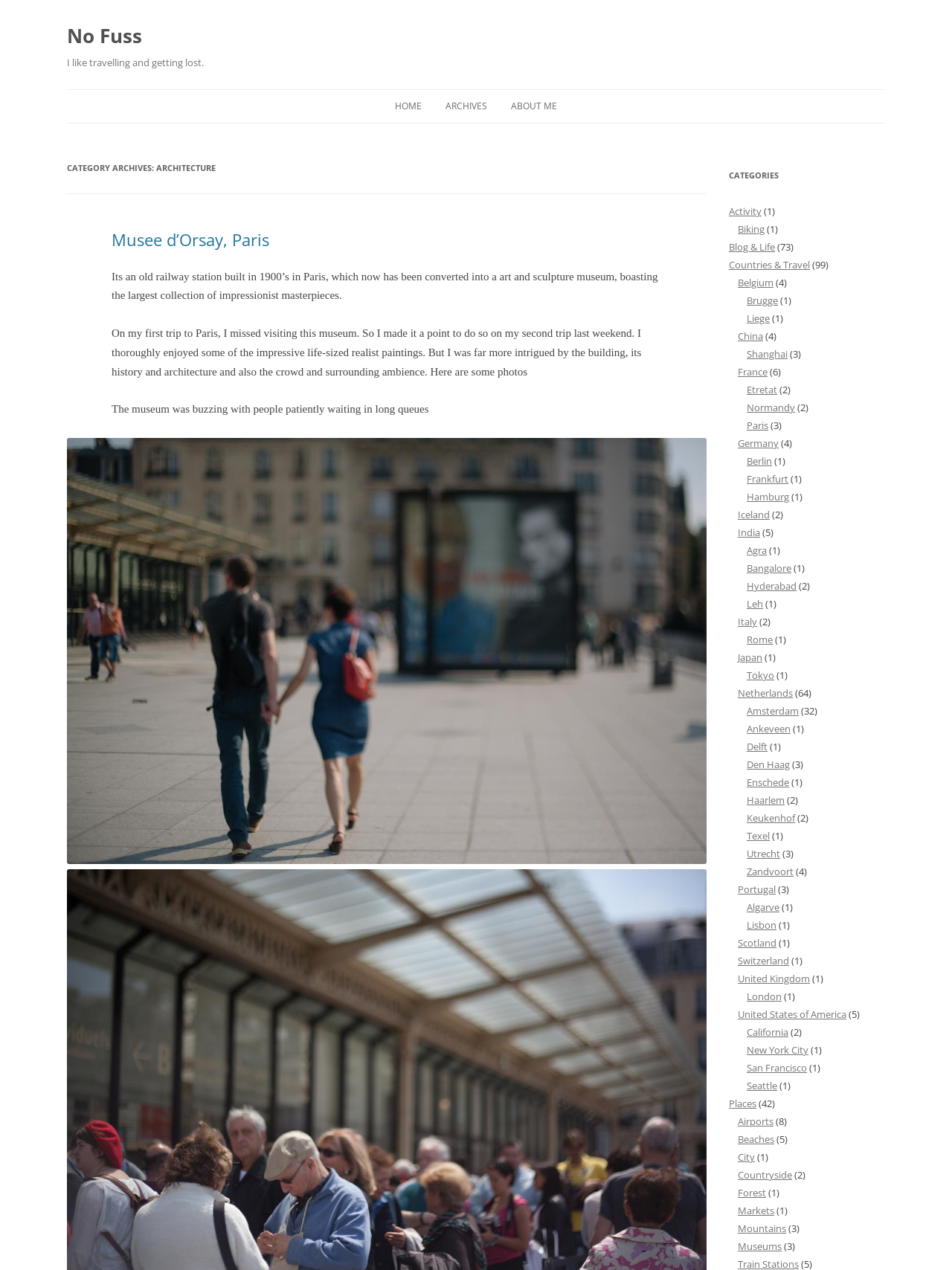Provide the bounding box coordinates in the format (top-left x, top-left y, bottom-right x, bottom-right y). All values are floating point numbers between 0 and 1. Determine the bounding box coordinate of the UI element described as: United States of America

[0.775, 0.793, 0.889, 0.804]